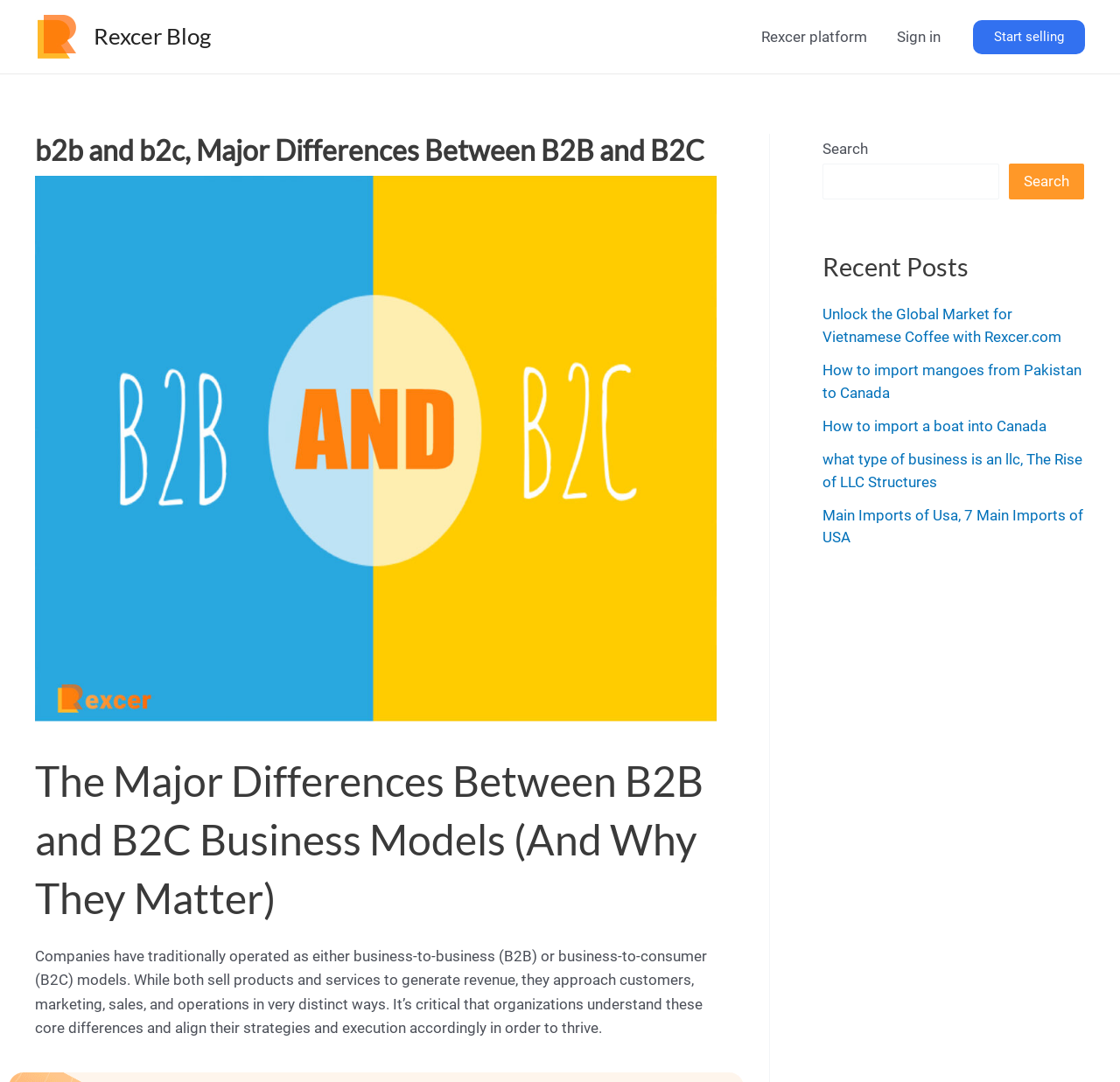Please give a short response to the question using one word or a phrase:
What is the name of the blog?

Rexcer Blog